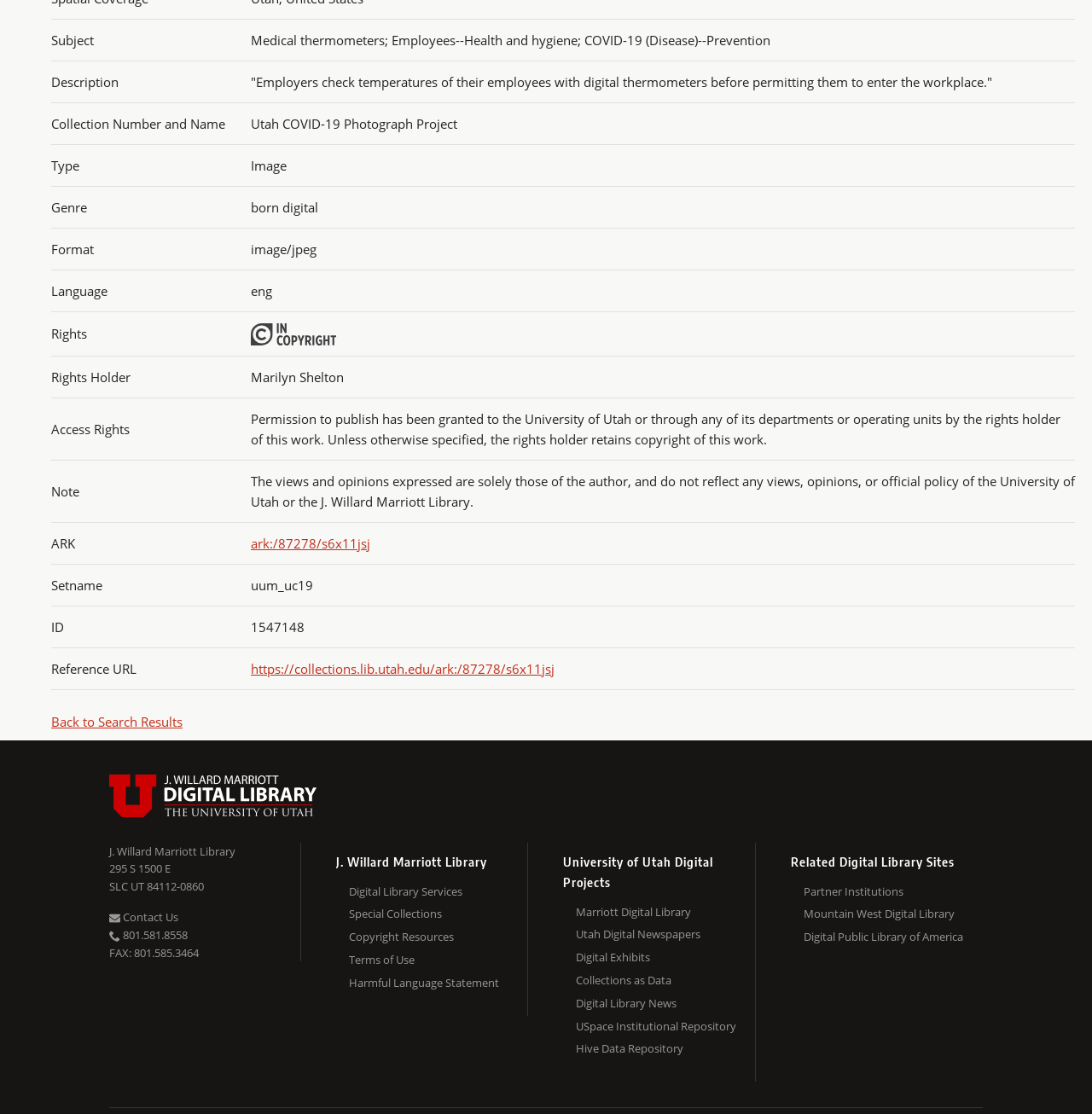Identify the bounding box coordinates of the section that should be clicked to achieve the task described: "Contact the library through the provided phone number".

[0.11, 0.677, 0.172, 0.691]